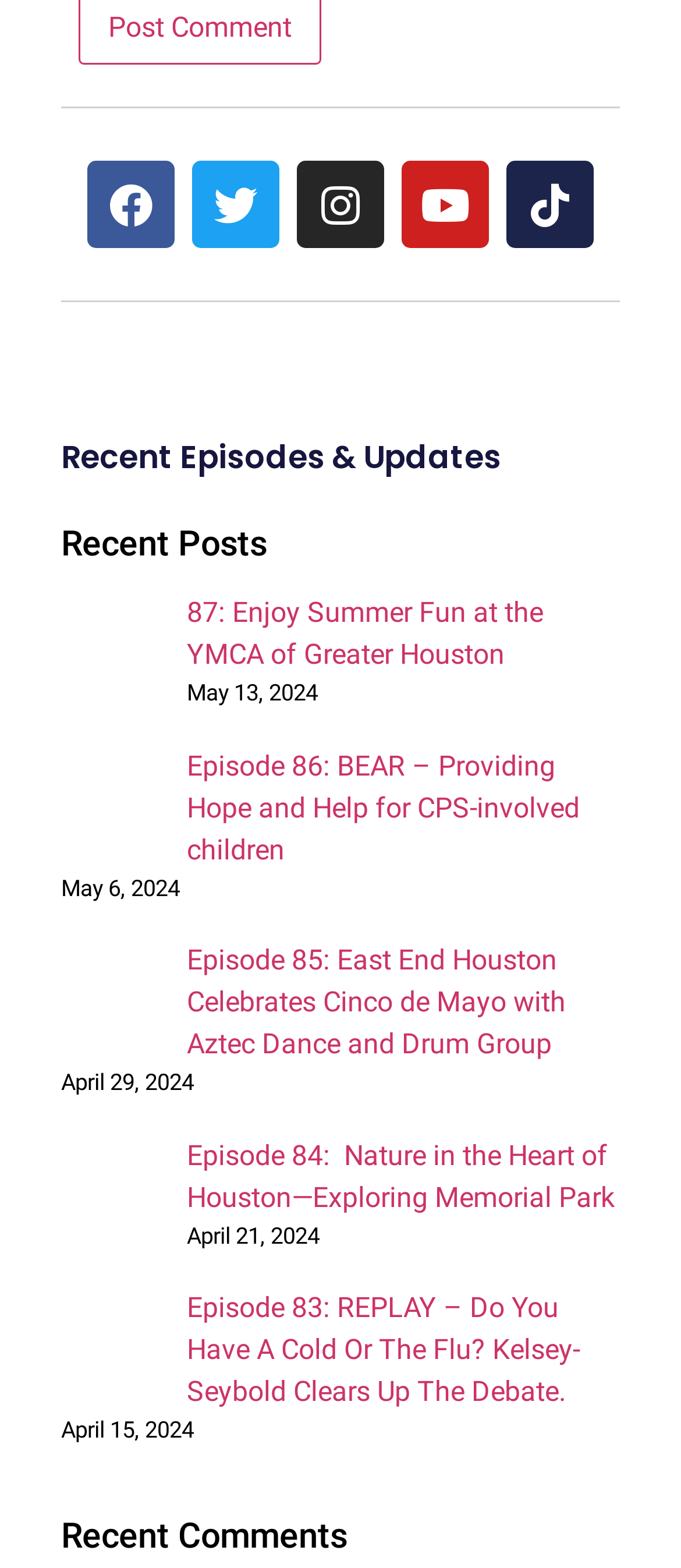Locate the bounding box coordinates of the clickable element to fulfill the following instruction: "Read recent episode '87: Enjoy Summer Fun at the YMCA of Greater Houston'". Provide the coordinates as four float numbers between 0 and 1 in the format [left, top, right, bottom].

[0.09, 0.378, 0.244, 0.445]